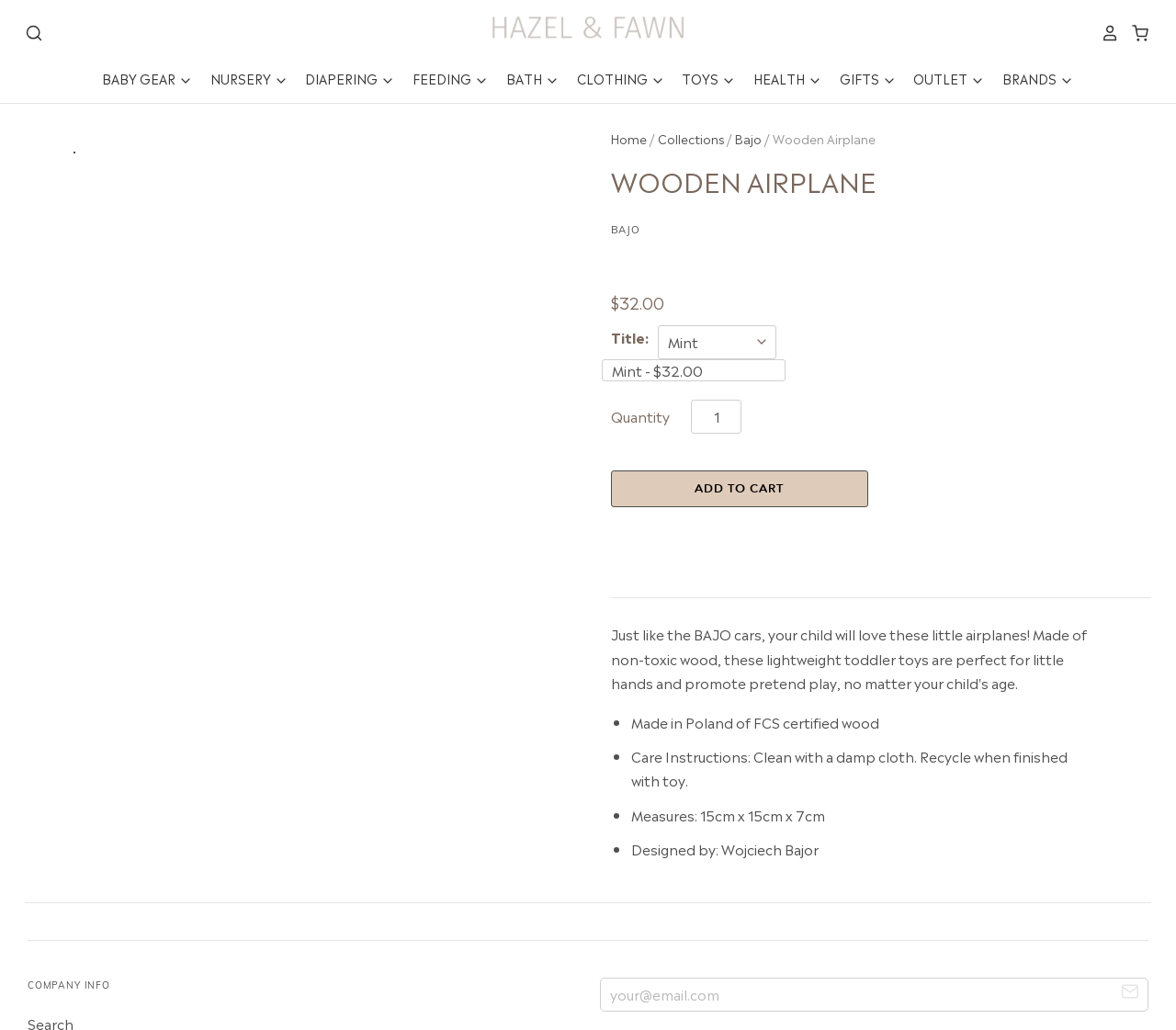Given the description: "name="contact[email]" placeholder="your@email.com"", determine the bounding box coordinates of the UI element. The coordinates should be formatted as four float numbers between 0 and 1, [left, top, right, bottom].

[0.511, 0.926, 0.976, 0.958]